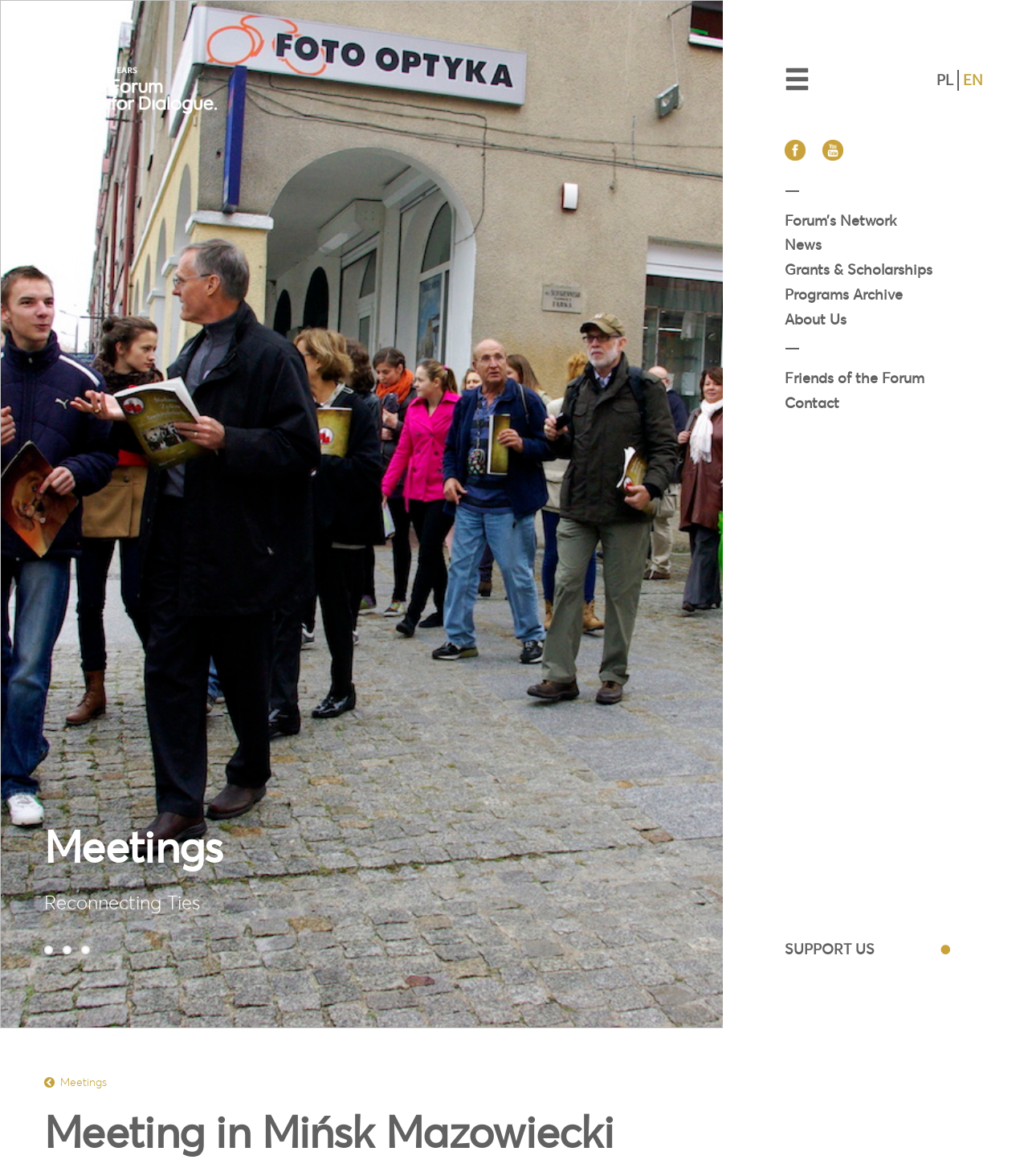Please give a succinct answer using a single word or phrase:
What is the title of the meeting?

Meeting in Mińsk Mazowiecki